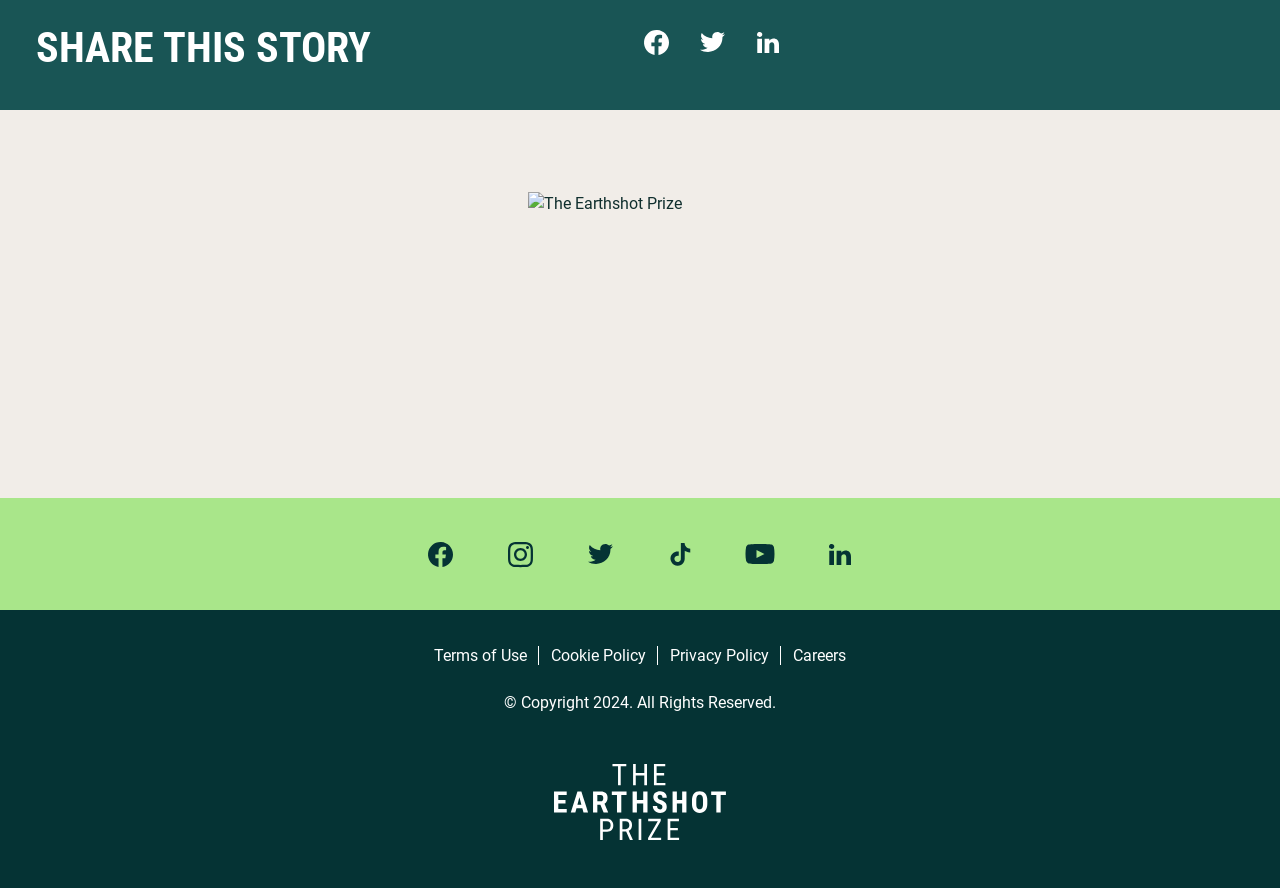Respond concisely with one word or phrase to the following query:
What is the last link at the bottom of the page?

Careers